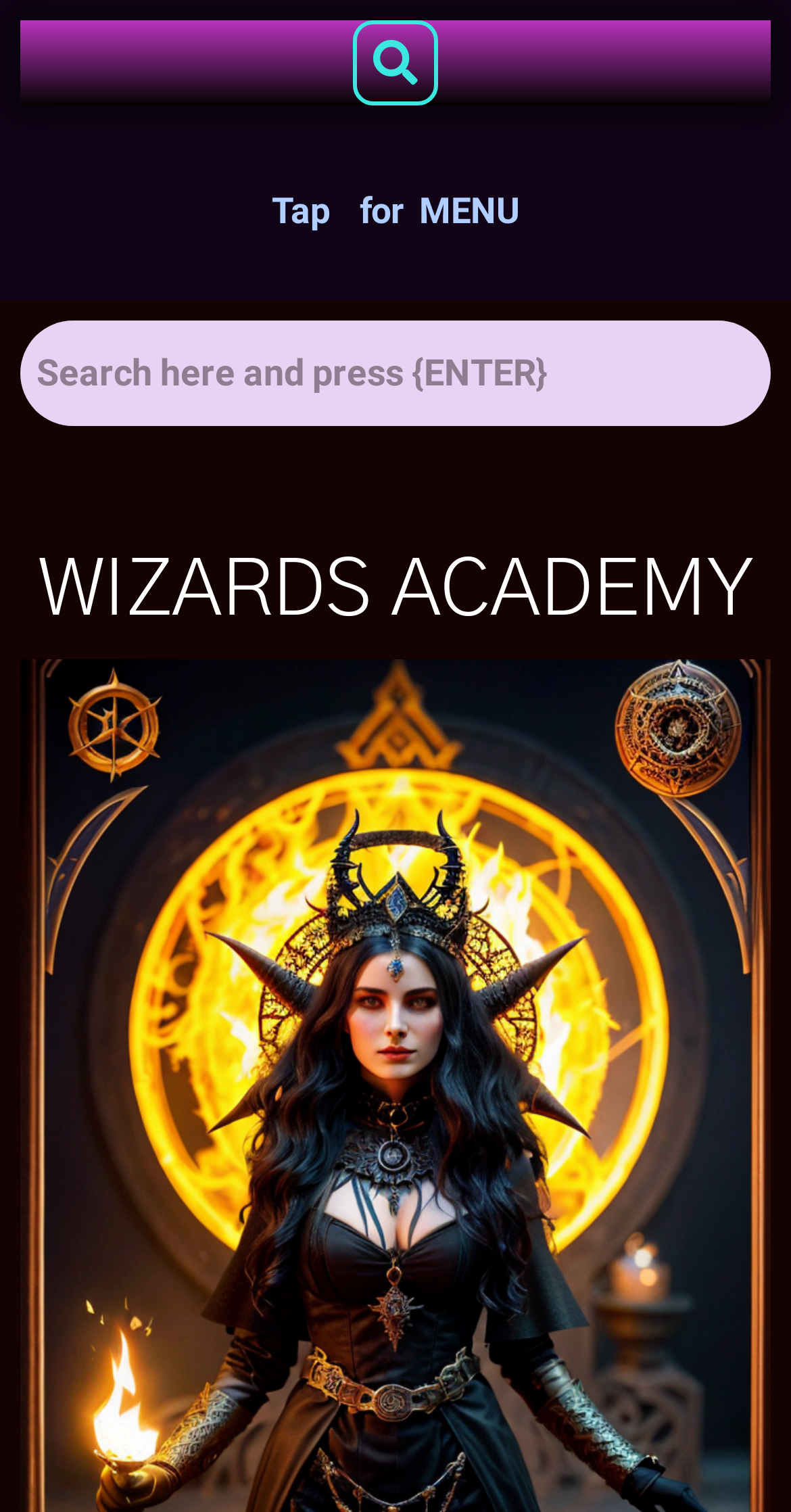Provide your answer to the question using just one word or phrase: What is the text on the static text element?

WIZARDS ACADEMY